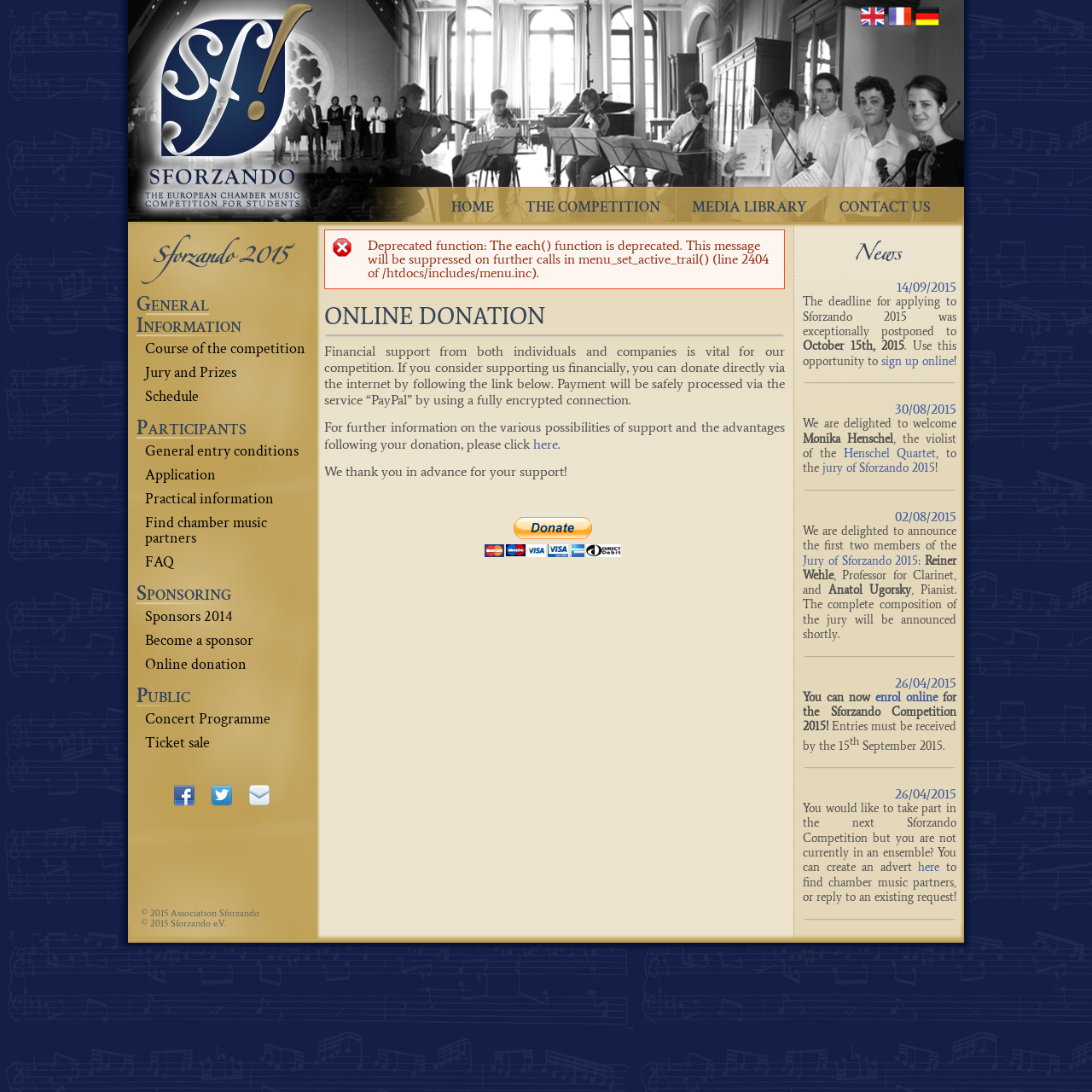Using floating point numbers between 0 and 1, provide the bounding box coordinates in the format (top-left x, top-left y, bottom-right x, bottom-right y). Locate the UI element described here: General entry conditions

[0.133, 0.404, 0.273, 0.421]